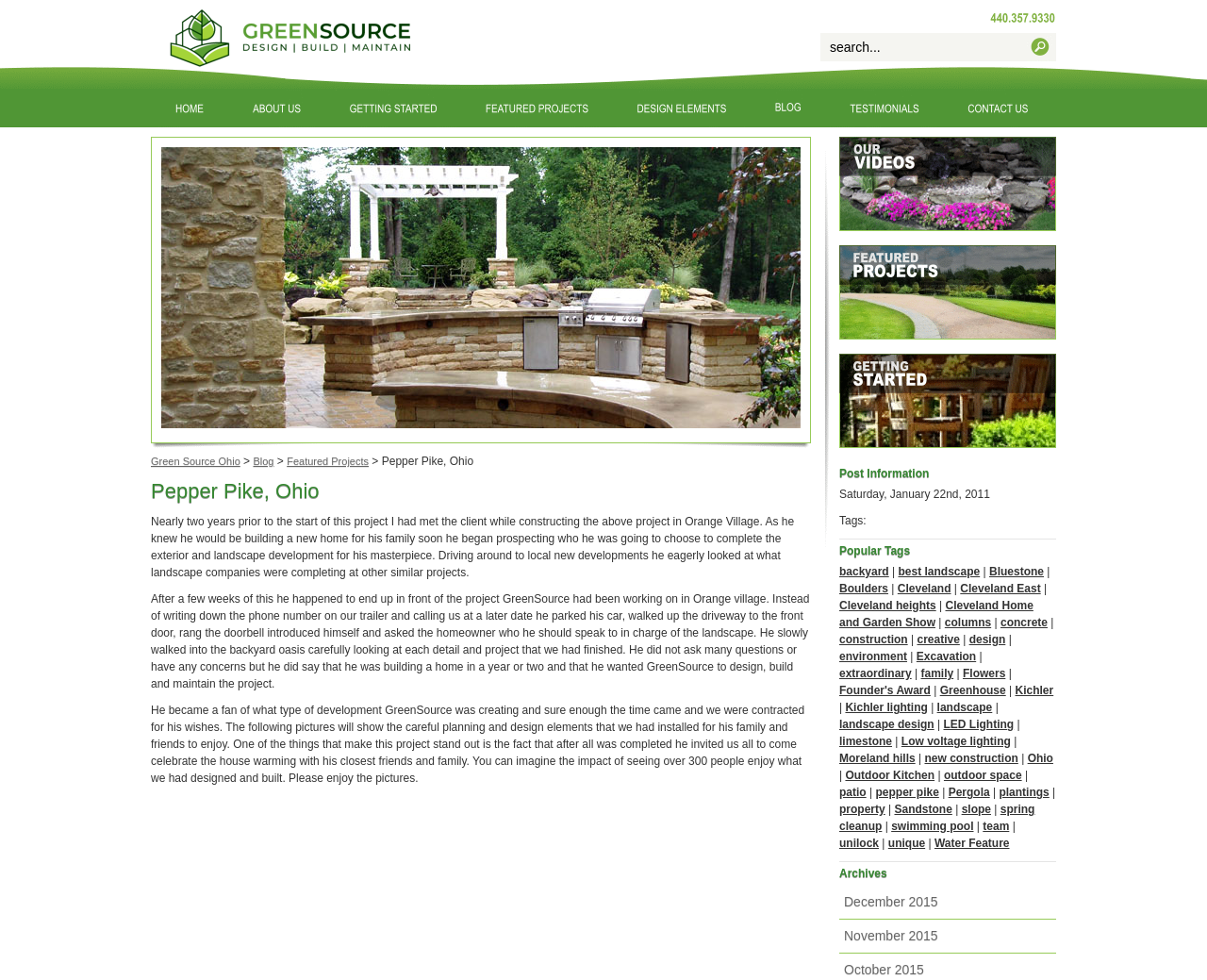Explain the webpage in detail.

The webpage is about a landscape design project in Pepper Pike, Ohio. At the top, there is a search bar with a submit button to the right. Below the search bar, there are several links to other pages or websites, including "Green Source Ohio" and "Blog". 

The main content of the webpage is a story about a client who hired GreenSource to design and build a landscape project for their new home. The story is divided into three paragraphs, each describing a different stage of the project. The text is accompanied by several images, which are not explicitly described but are likely to be pictures of the project.

To the right of the main content, there is a section with links to other related projects or tags, including "backyard", "best landscape", "Bluestone", and many others. The links are organized in a vertical list, with a separator line between each link.

At the bottom of the page, there is some additional information about the post, including the date it was published and the tags associated with it.